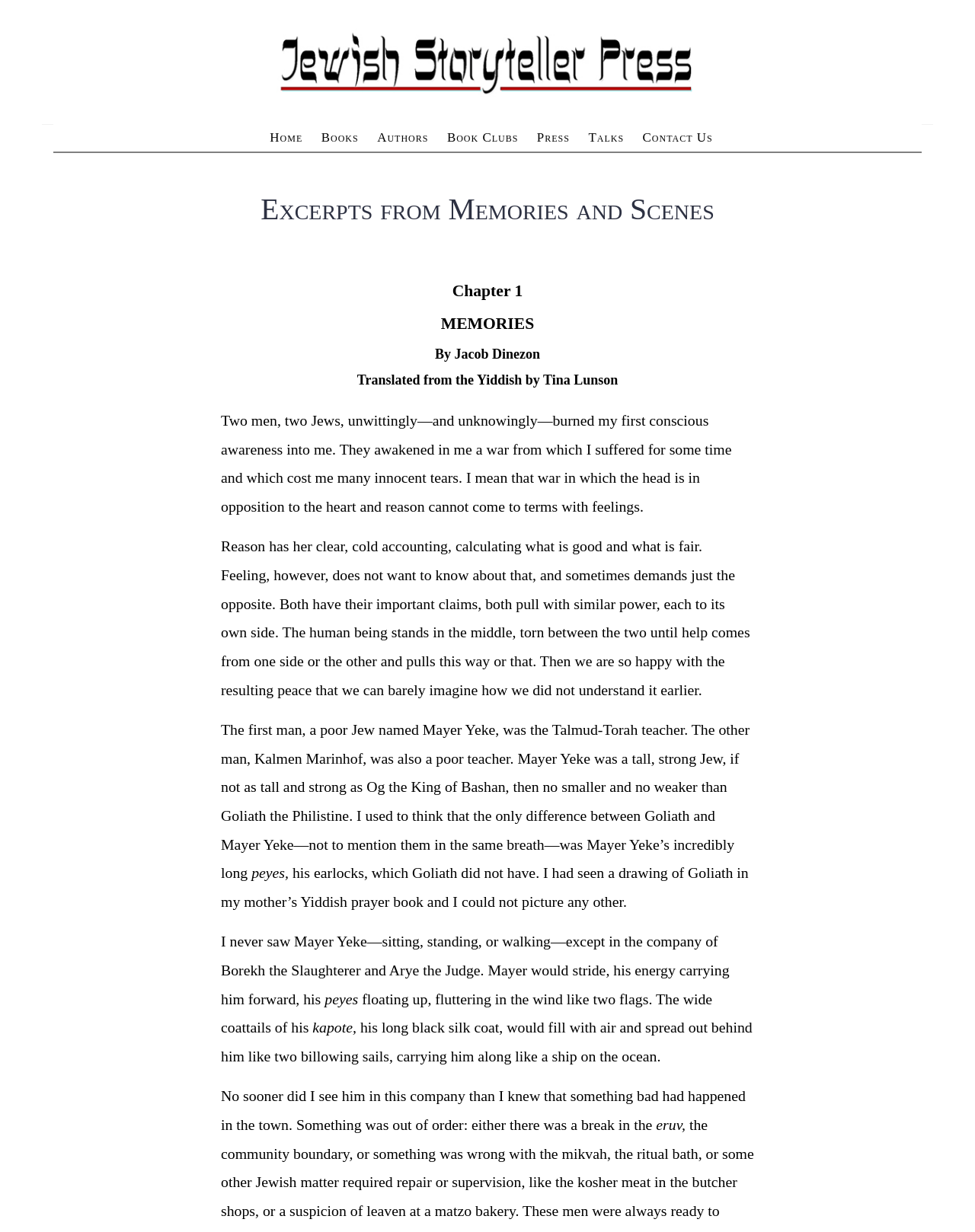Determine the bounding box coordinates for the area that should be clicked to carry out the following instruction: "Click the 'Contact Us' link".

[0.655, 0.102, 0.735, 0.122]